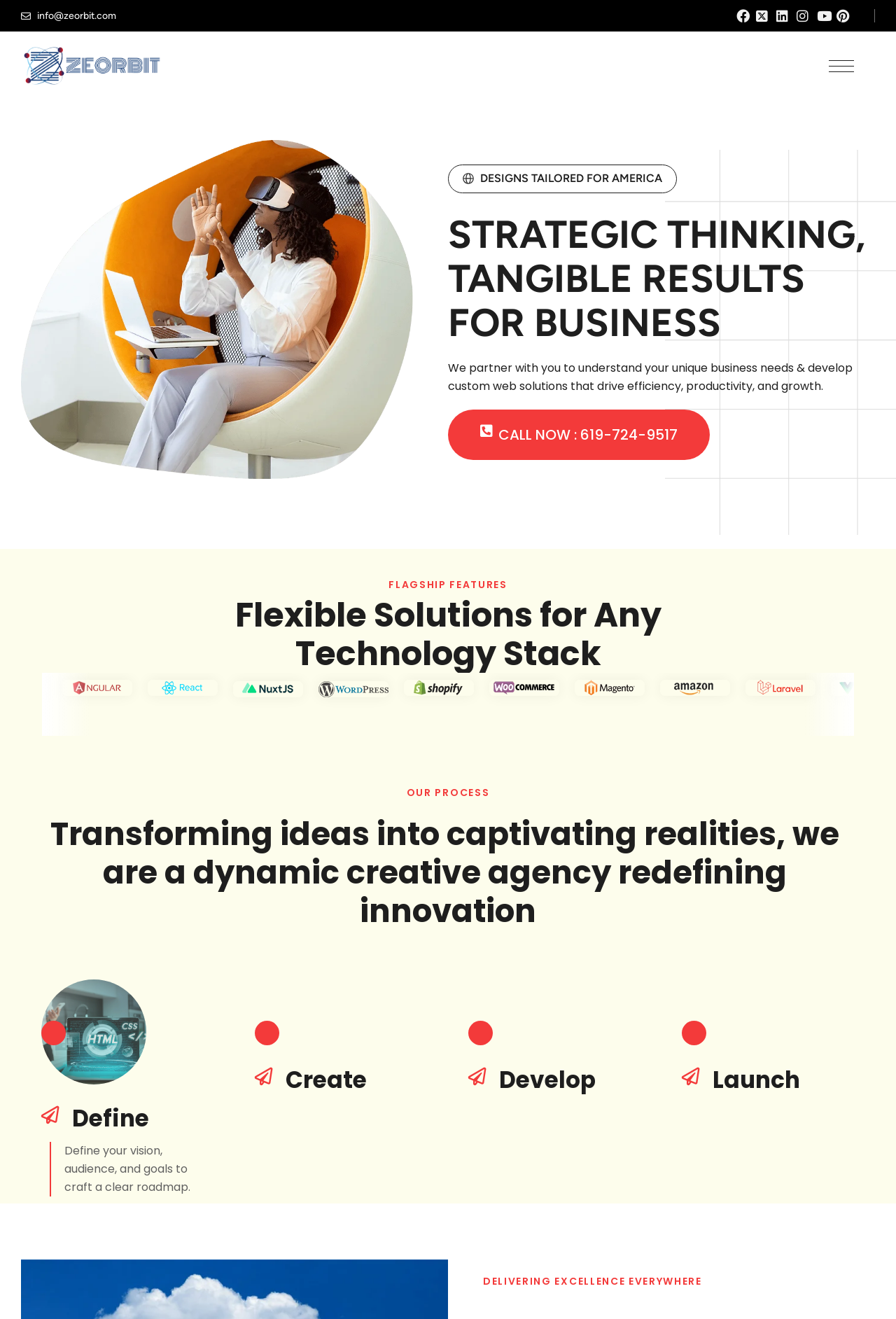Give a concise answer using one word or a phrase to the following question:
What is the process of working with ZeOrbit?

Define, Create, Develop, Launch